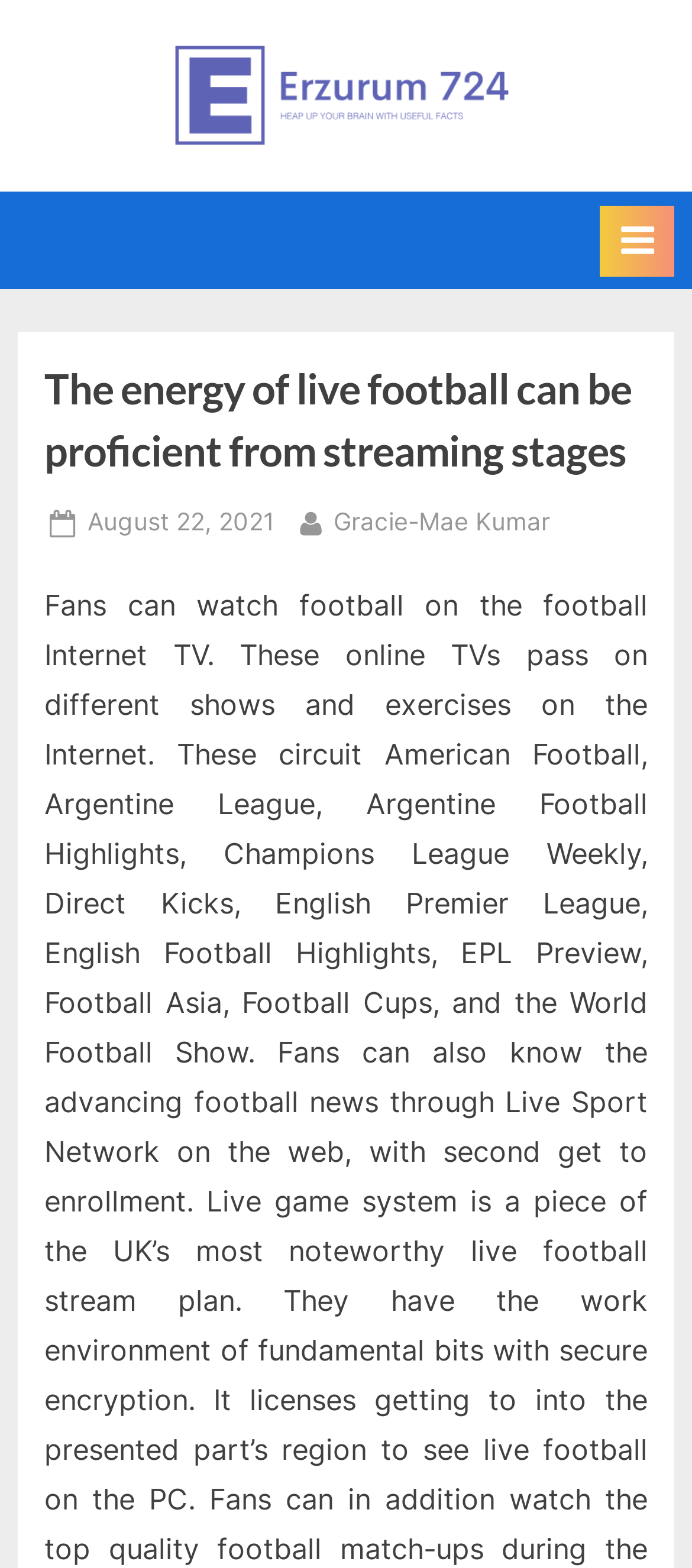Give a detailed account of the webpage's layout and content.

The webpage appears to be a blog post or article about live football streaming. At the top, there is a prominent link and image with the text "Erzurum 724", which seems to be the title or main topic of the page. This element is positioned near the top center of the page.

Below the title, there is a navigation menu labeled "Primary Menu" that spans across the top of the page, with a button on the right side that can be expanded to reveal more options.

The main content of the page is a header section that contains a heading with the same text as the title, "The energy of live football can be proficient from streaming stages". This heading is positioned near the top left of the page.

Underneath the heading, there are two links: one with the text "Posted on August 22, 2021" and another with the text "By Gracie-Mae Kumar". These links are positioned side by side, with the first one on the left and the second one on the right.

On the right side of the page, near the top, there is another link with the text "Erzurum 724" and a static text element with the phrase "Keep an eye on incredible things". These elements are positioned above the navigation menu.

Overall, the page has a simple layout with a clear hierarchy of elements, making it easy to navigate and read.